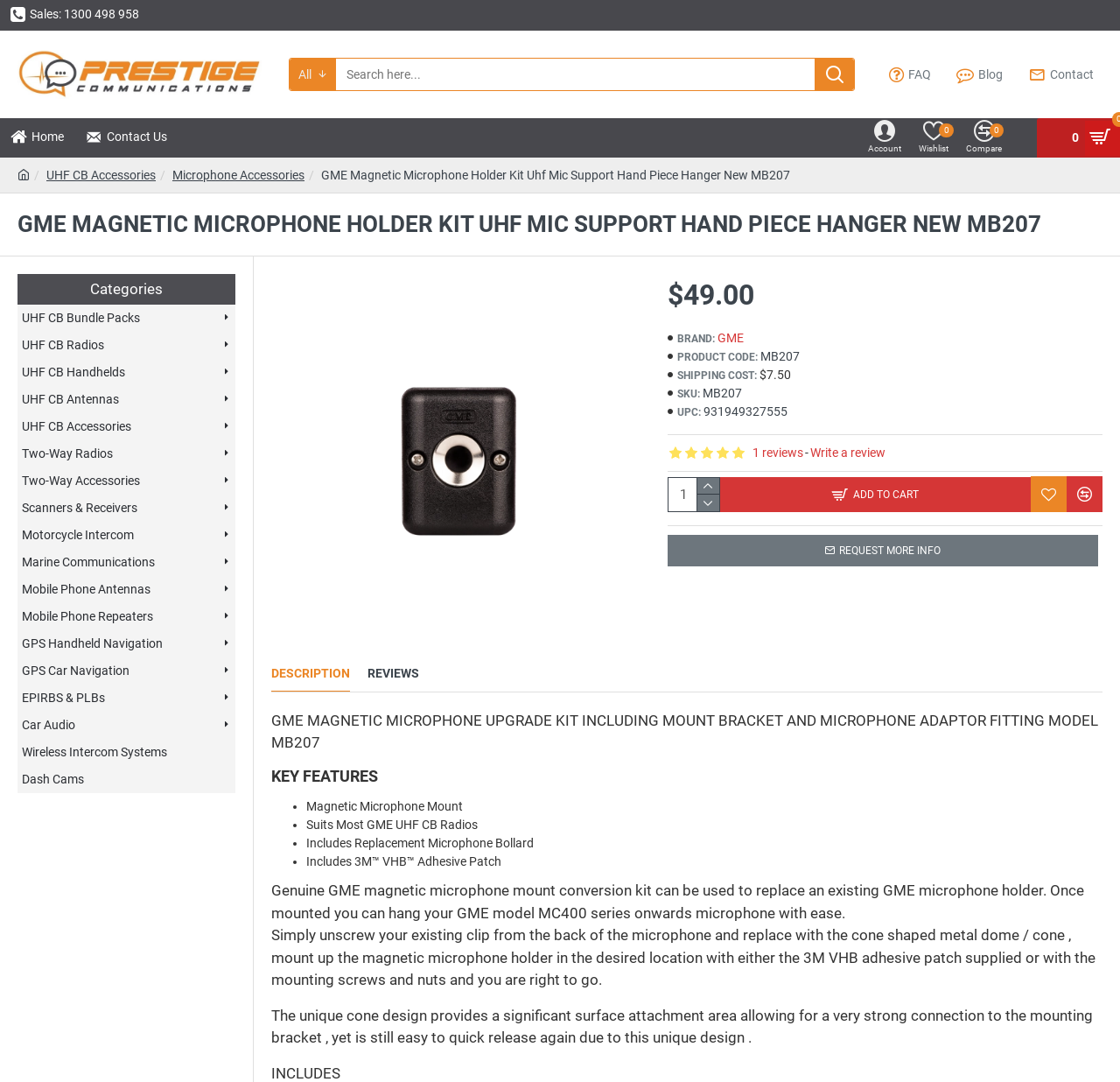Predict the bounding box coordinates of the area that should be clicked to accomplish the following instruction: "Add to cart". The bounding box coordinates should consist of four float numbers between 0 and 1, i.e., [left, top, right, bottom].

[0.643, 0.441, 0.92, 0.473]